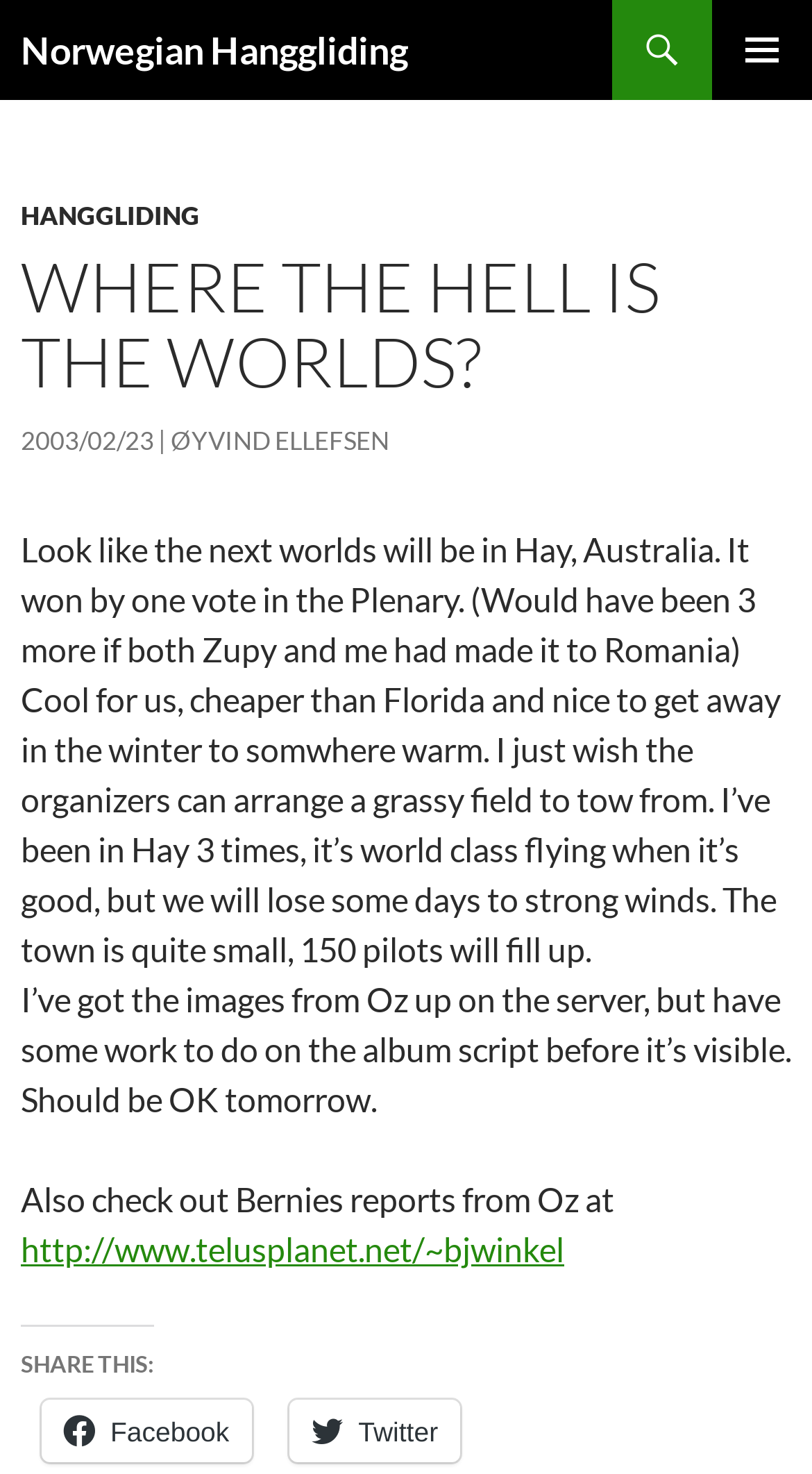Identify the bounding box coordinates for the UI element described as: "Twitter". The coordinates should be provided as four floats between 0 and 1: [left, top, right, bottom].

[0.357, 0.95, 0.568, 0.992]